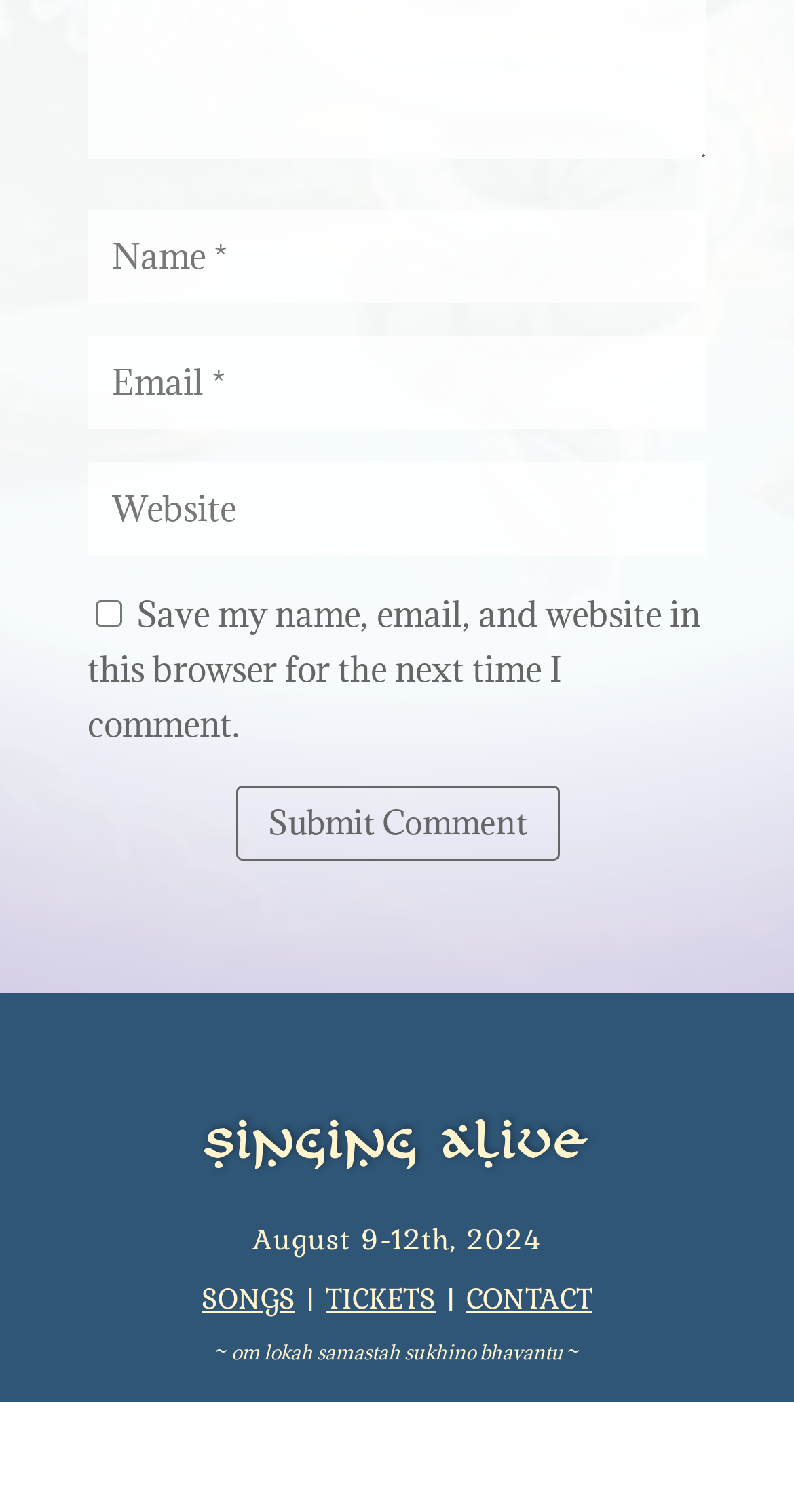Give a short answer using one word or phrase for the question:
How many input fields are there?

3